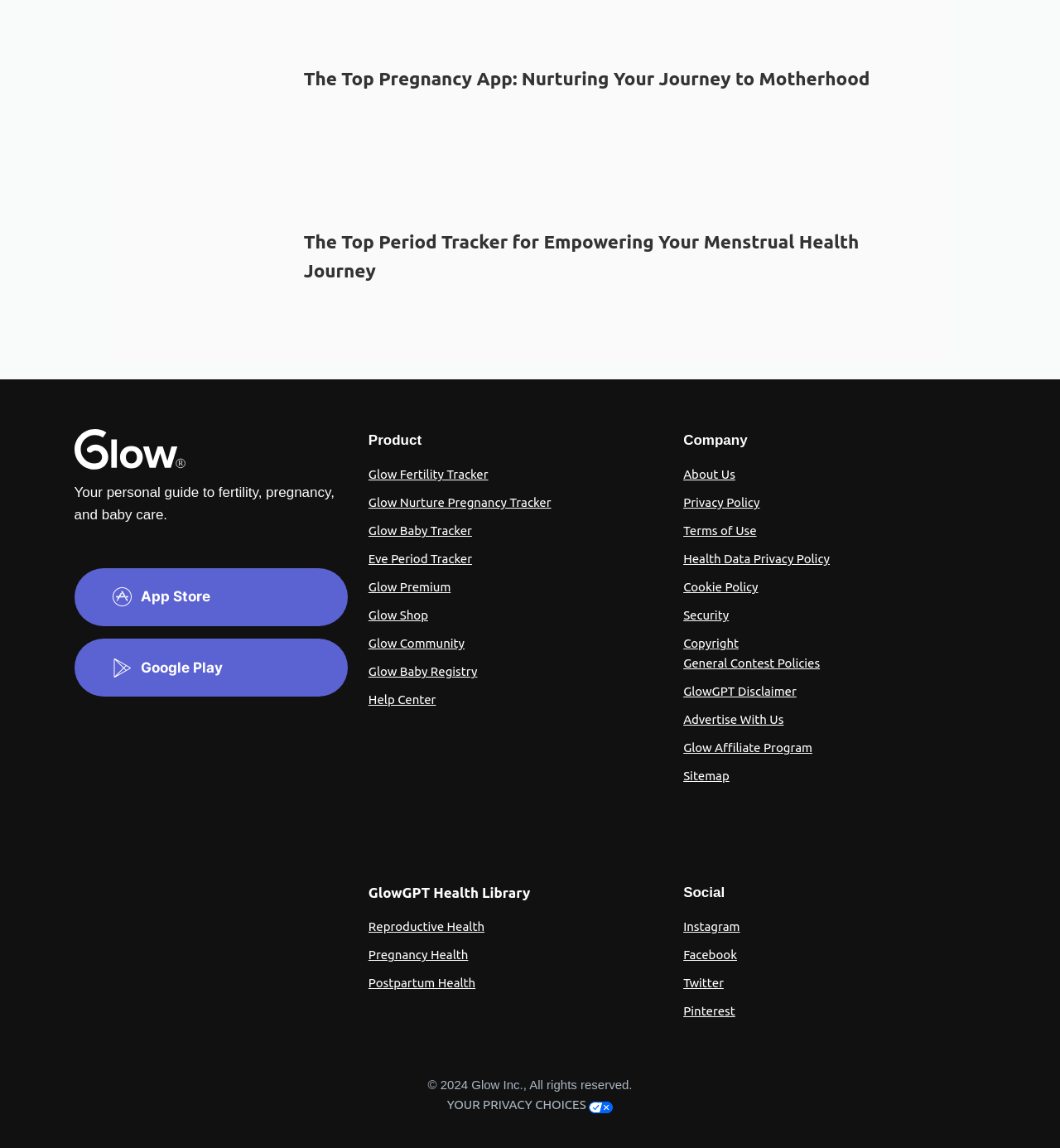What is the name of the company behind this website?
Using the image as a reference, answer the question with a short word or phrase.

Glow Inc.